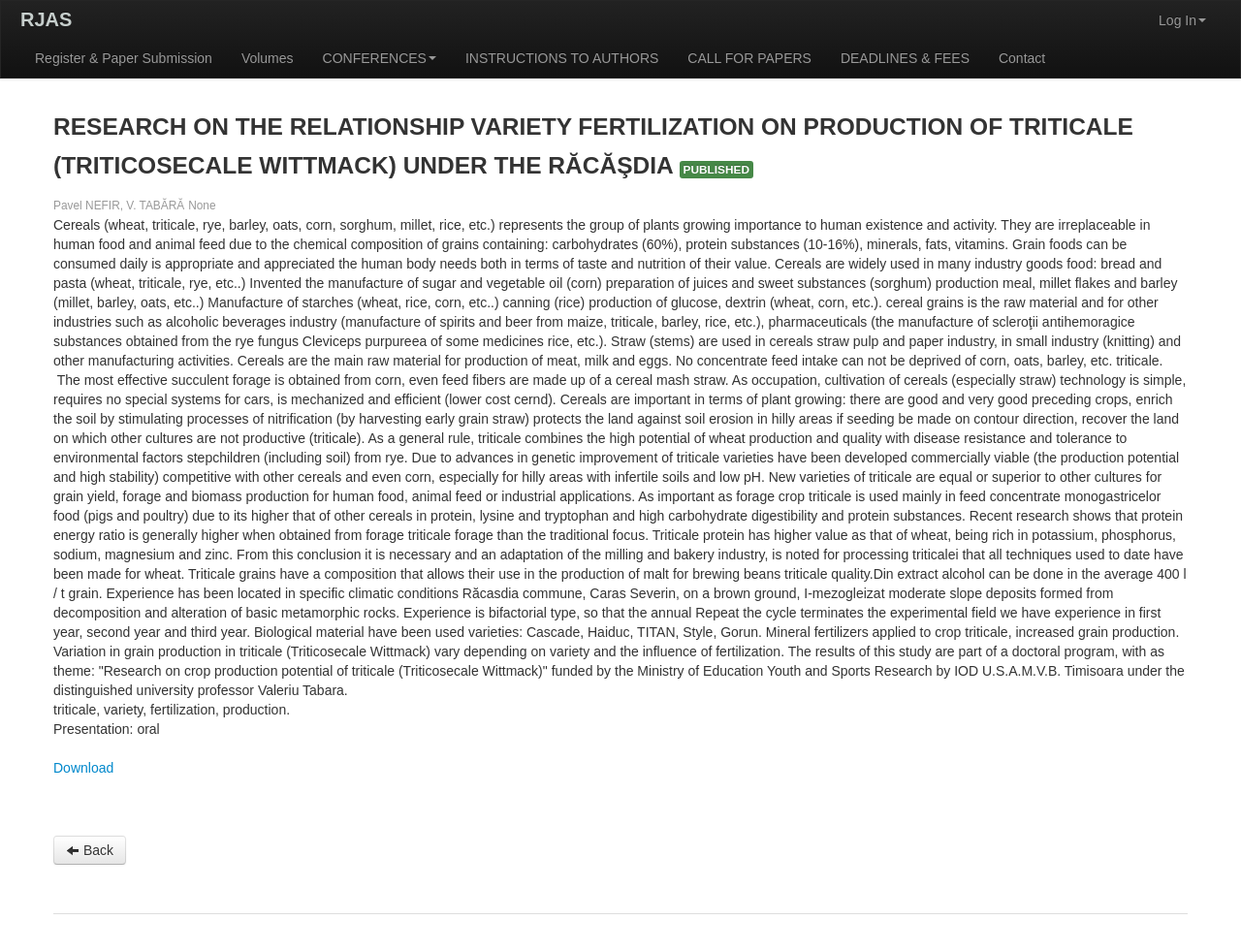Summarize the webpage with a detailed and informative caption.

The webpage is a research journal focused on agricultural science, specifically on the relationship between variety fertilization and production of triticale. 

At the top left corner, there is a link to the journal's homepage labeled "RJAS". On the top right corner, there are several links, including "Log In", "Register & Paper Submission", "Volumes", "CONFERENCES", "INSTRUCTIONS TO AUTHORS", "CALL FOR PAPERS", "DEADLINES & FEES", and "Contact", which are likely navigation links for the journal's website.

Below the navigation links, there is a heading that reads "RESEARCH ON THE RELATIONSHIP VARIETY FERTILIZATION ON PRODUCTION OF TRITICALE (TRITICOSECALE WITTMACK) UNDER THE RĂCĂŞDIA PUBLISHED". 

Following the heading, there are several blocks of text. The first block is a static text that describes the importance of cereals, including their chemical composition, uses in food and animal feed, and their role in various industries. 

The second block of text is a research paper that discusses the production potential of triticale, including its advantages, uses, and the results of an experiment on the effect of fertilization on triticale production. The paper is written by Pavel NEFIR and V. TABĂRĂ, and it appears to be a part of a doctoral program.

At the bottom of the page, there are several links, including "Download" and "Back", which are likely related to the research paper.